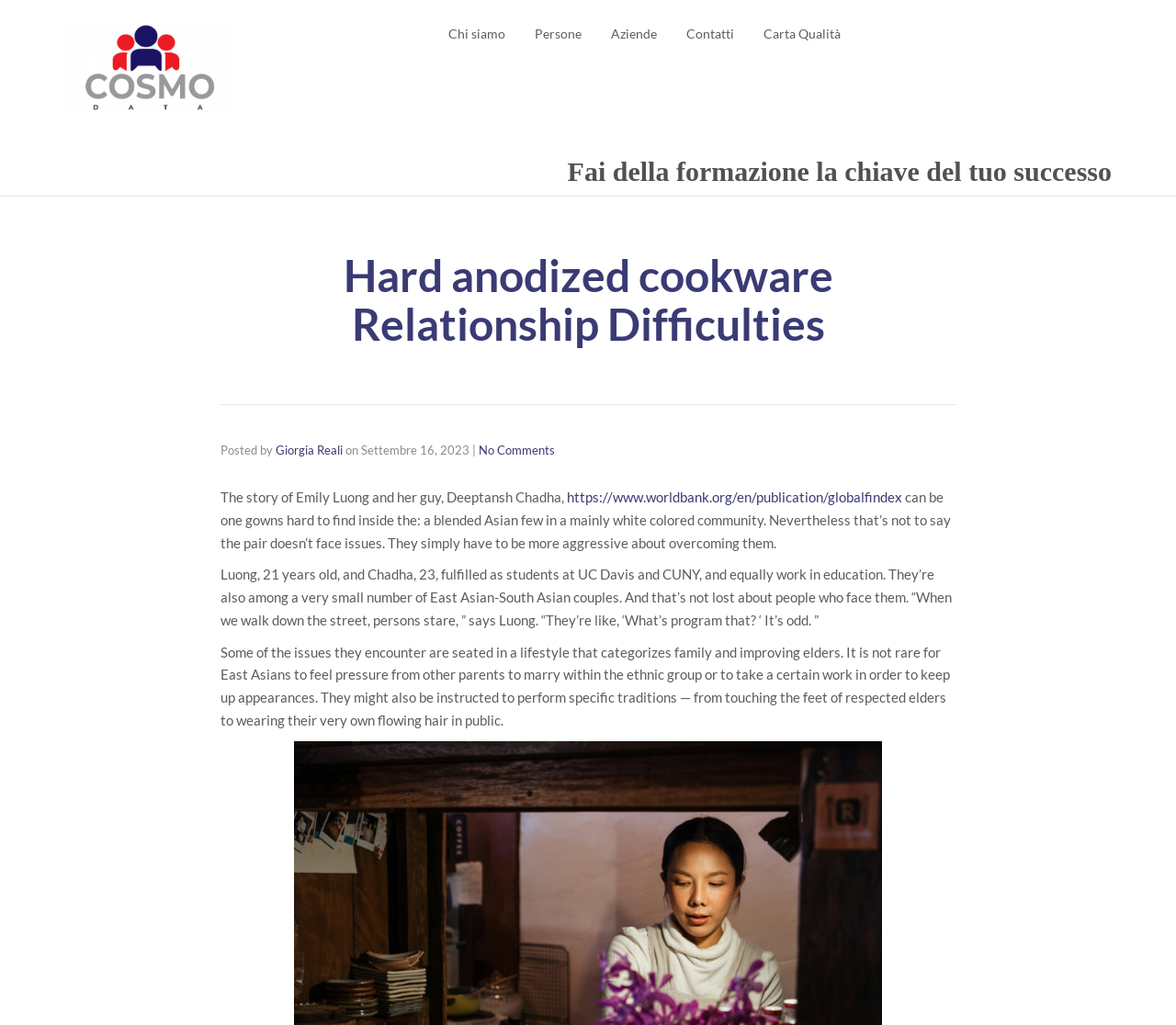What do people do when they see Emily Luong and her guy walking down the street?
Kindly answer the question with as much detail as you can.

According to the text, when Emily Luong and her guy walk down the street, people stare at them, seemingly surprised by their mixed ethnicity.